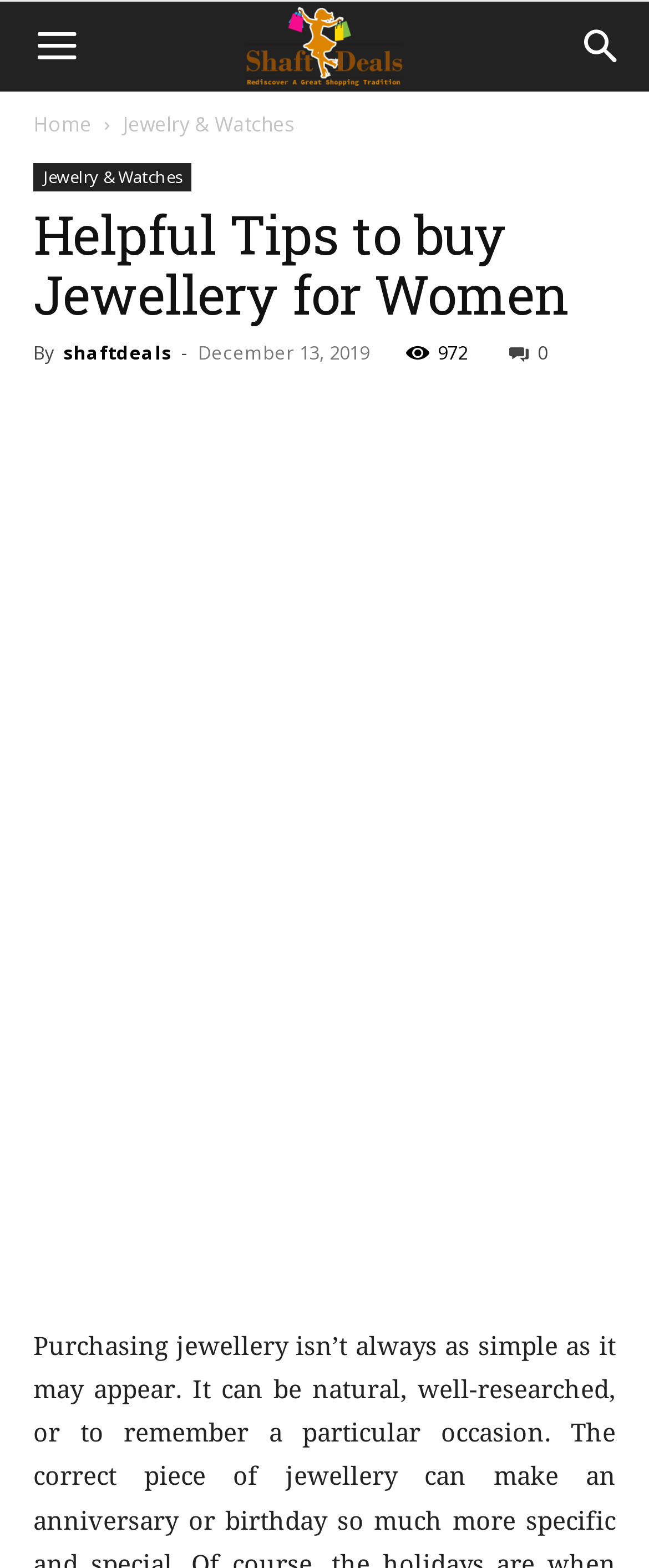Determine the bounding box of the UI element mentioned here: "aria-label="Logo"". The coordinates must be in the format [left, top, right, bottom] with values ranging from 0 to 1.

[0.021, 0.42, 0.659, 0.438]